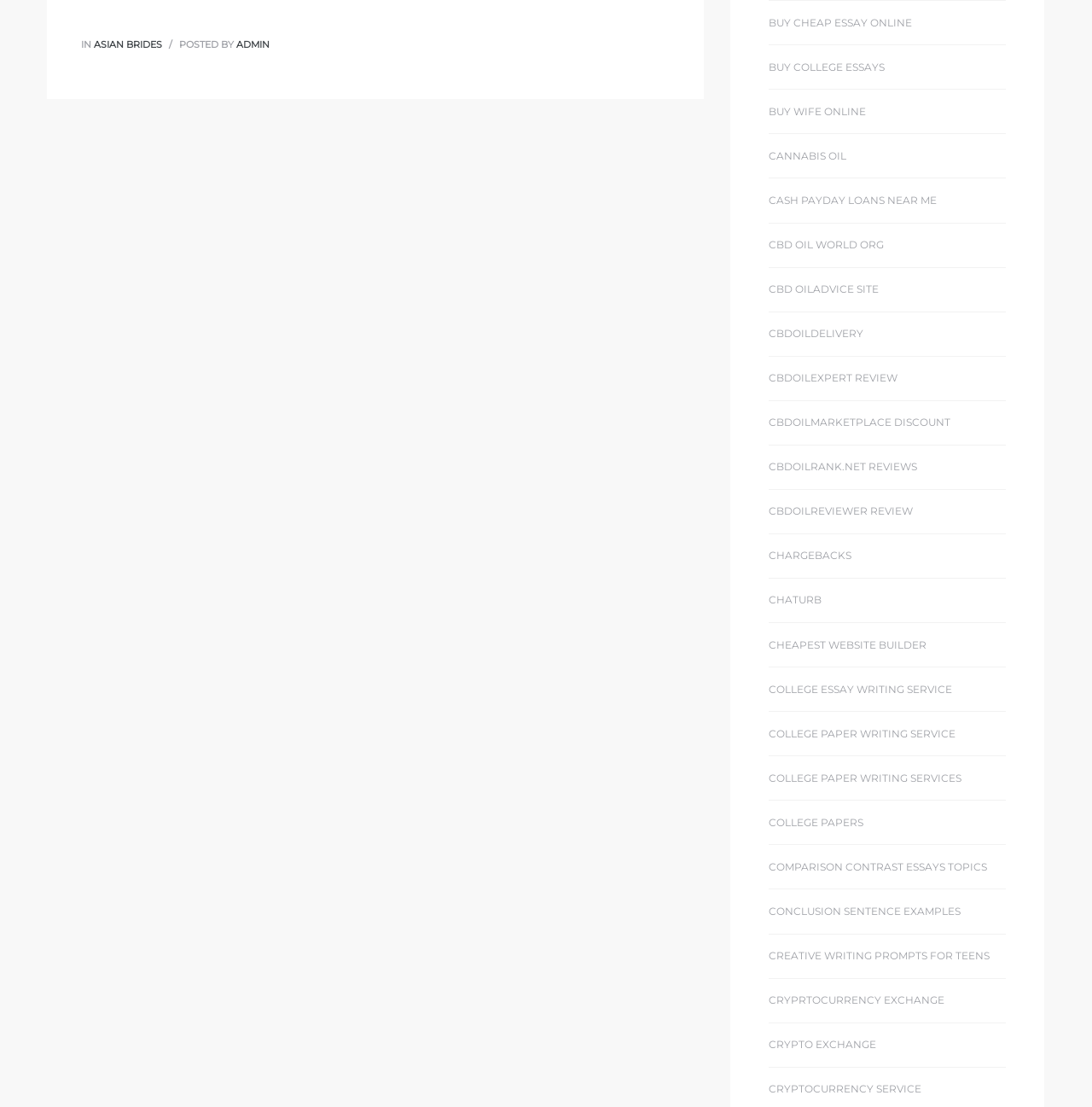How many links are related to essay writing?
Refer to the image and provide a one-word or short phrase answer.

5